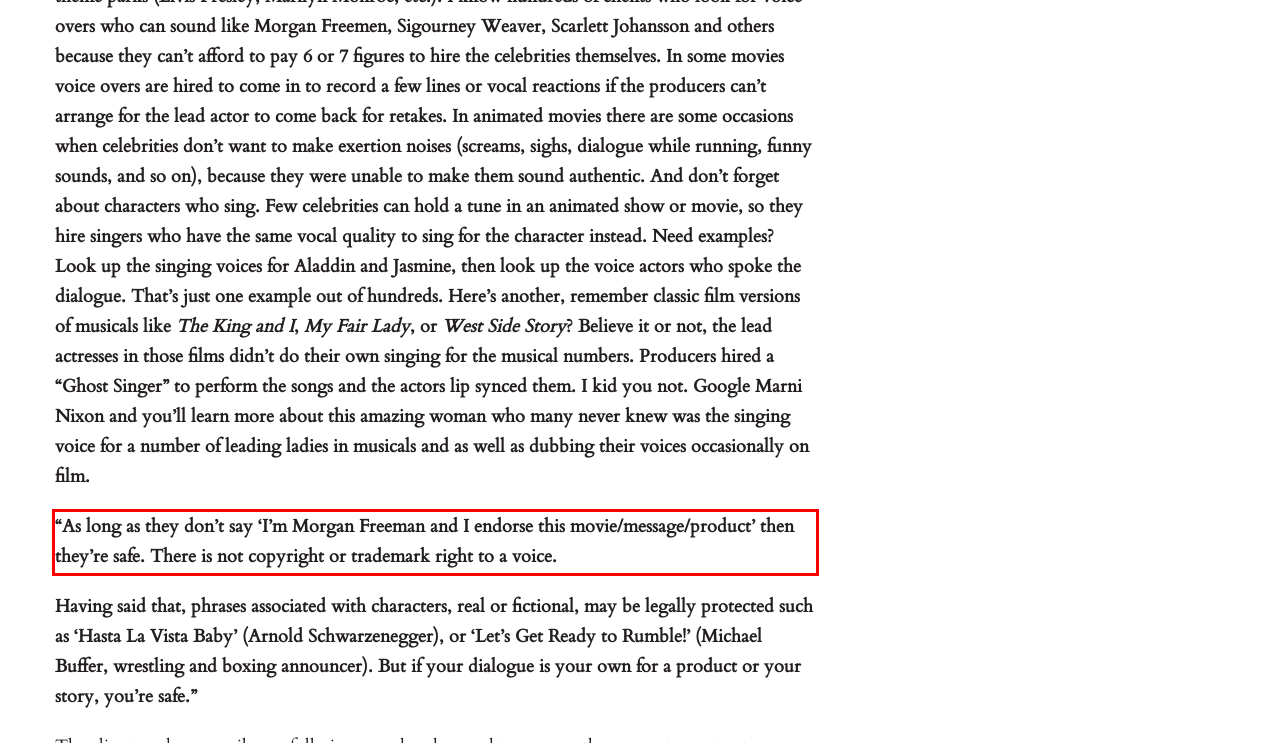Identify and transcribe the text content enclosed by the red bounding box in the given screenshot.

“As long as they don’t say ‘I’m Morgan Freeman and I endorse this movie/message/product’ then they’re safe. There is not copyright or trademark right to a voice.